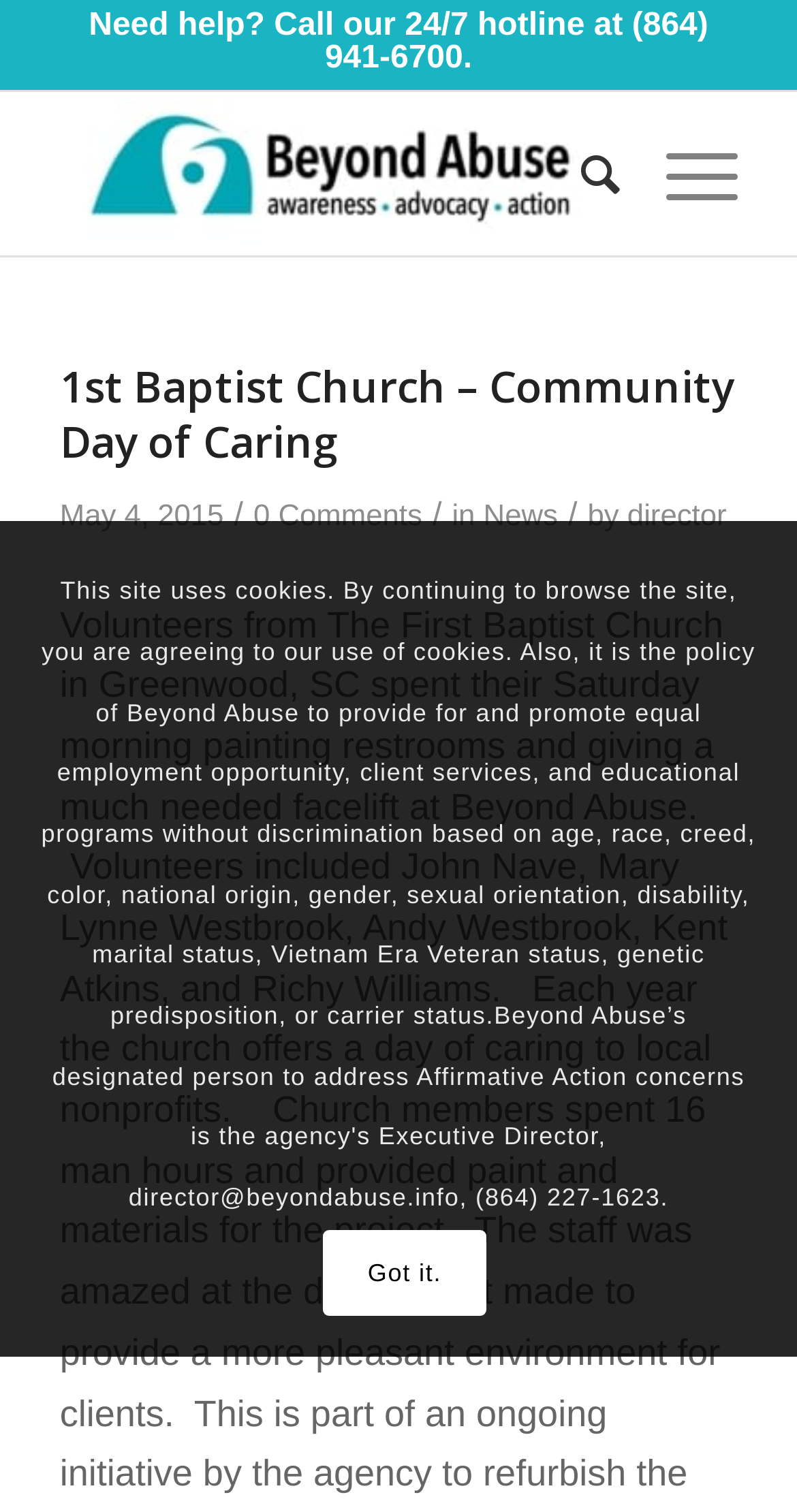Find the bounding box of the UI element described as follows: "Got it.".

[0.405, 0.813, 0.61, 0.871]